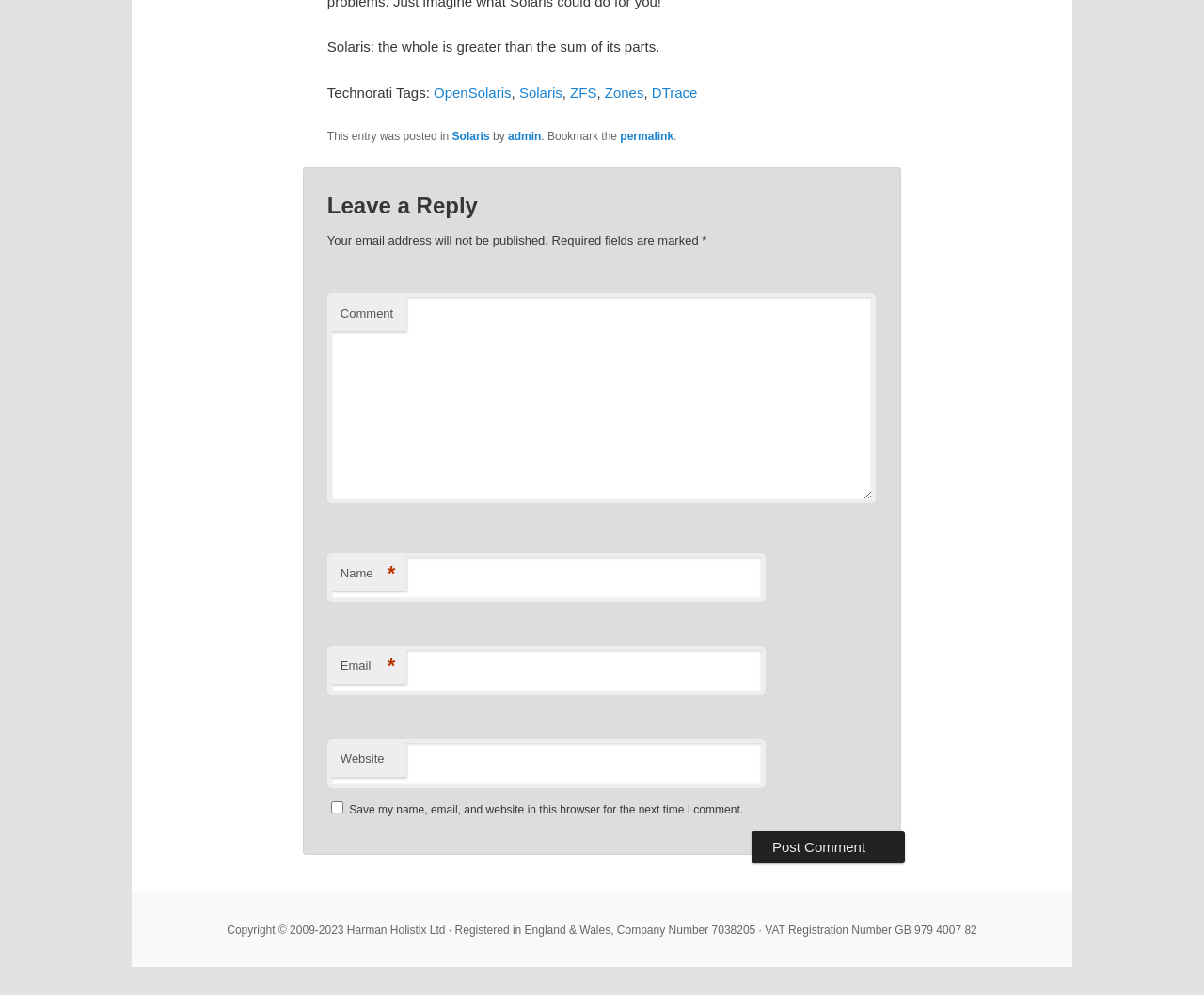Determine the bounding box coordinates of the section to be clicked to follow the instruction: "Enter a comment". The coordinates should be given as four float numbers between 0 and 1, formatted as [left, top, right, bottom].

[0.272, 0.295, 0.727, 0.506]